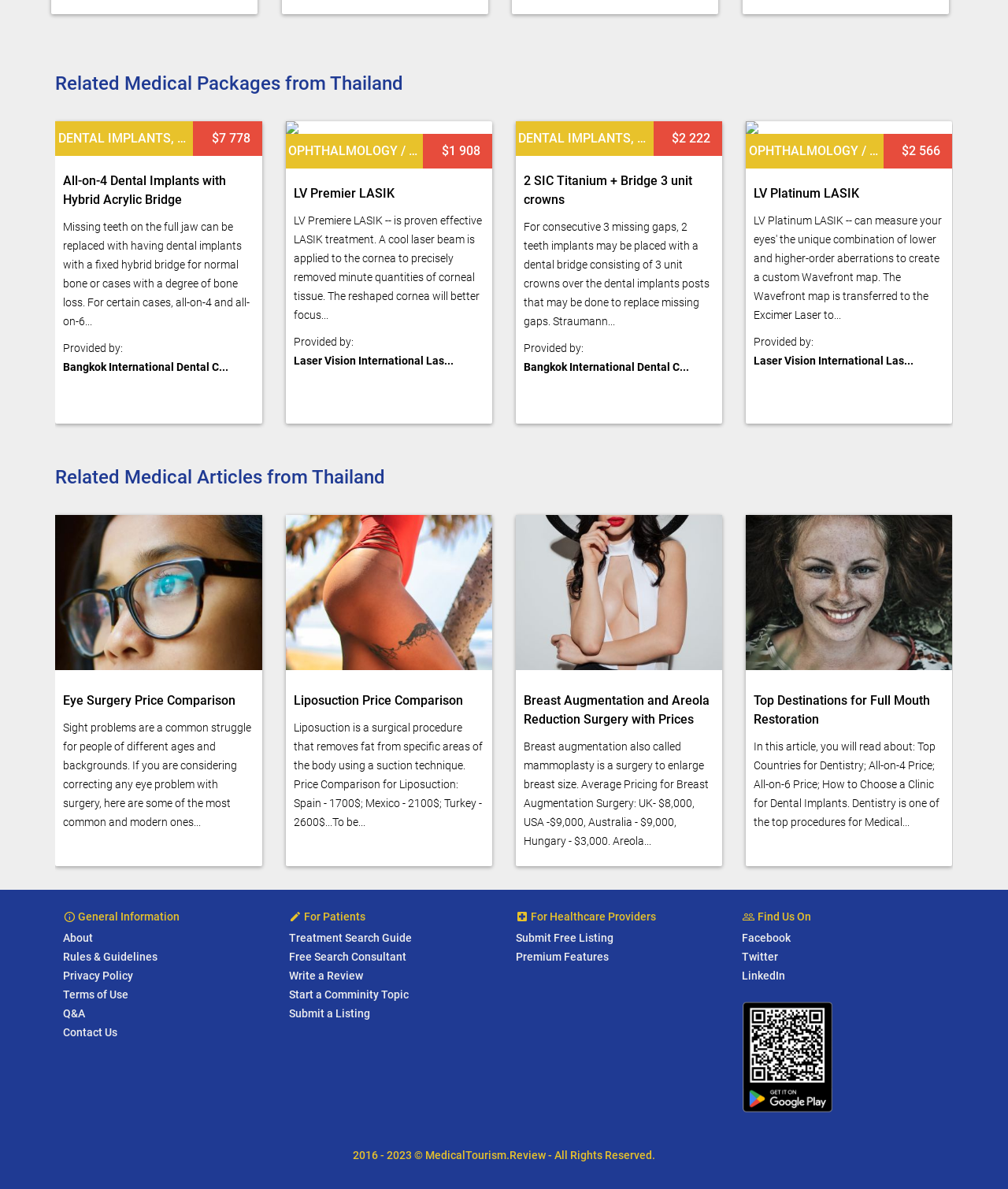Analyze the image and give a detailed response to the question:
How many links are there in the 'For Patients' section?

The 'For Patients' section has five links, which are 'Treatment Search Guide', 'Free Search Consultant', 'Write a Review', 'Start a Comminity Topic', and 'Submit a Listing'.